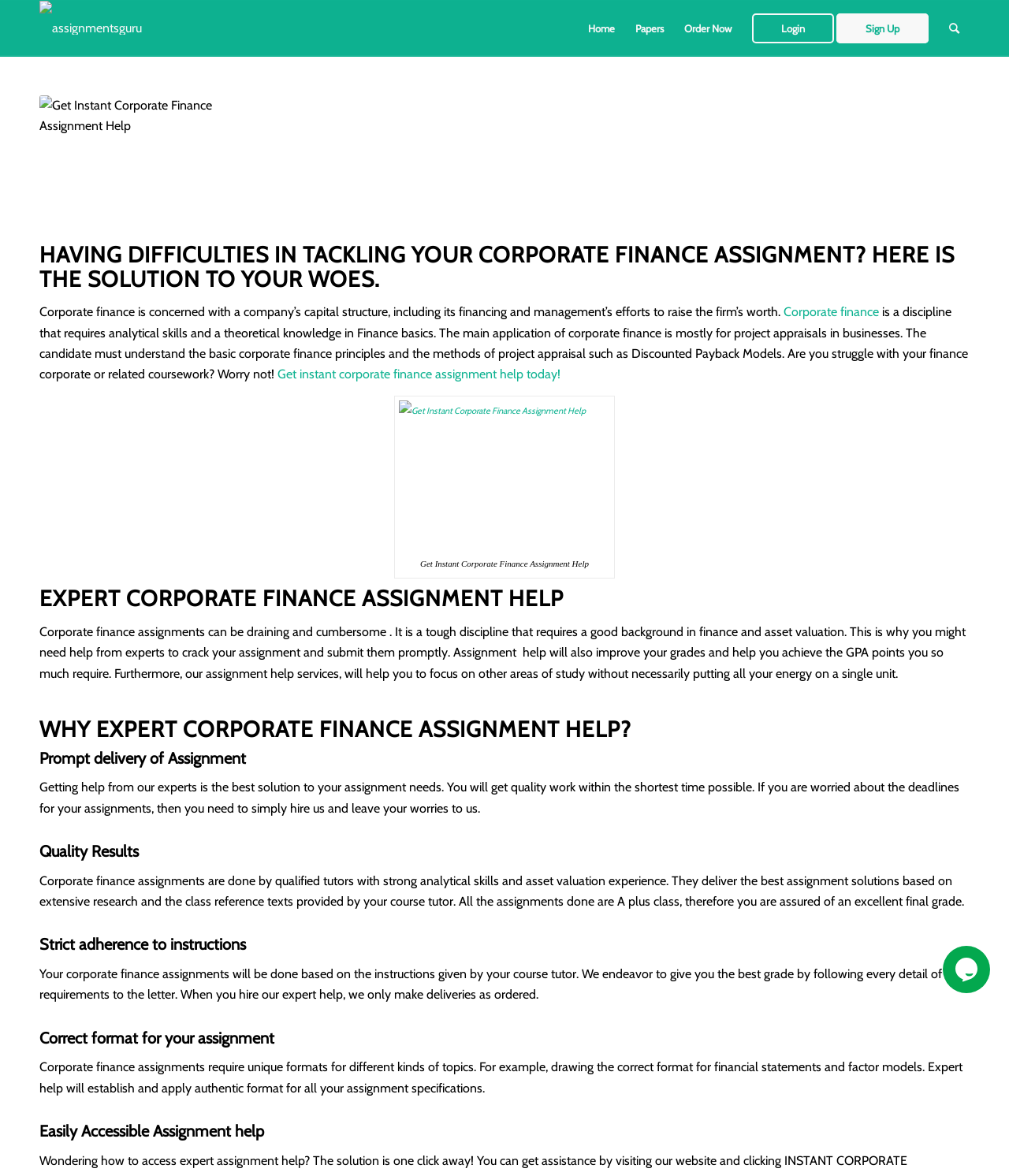Given the element description: "Papers", predict the bounding box coordinates of this UI element. The coordinates must be four float numbers between 0 and 1, given as [left, top, right, bottom].

[0.62, 0.001, 0.668, 0.048]